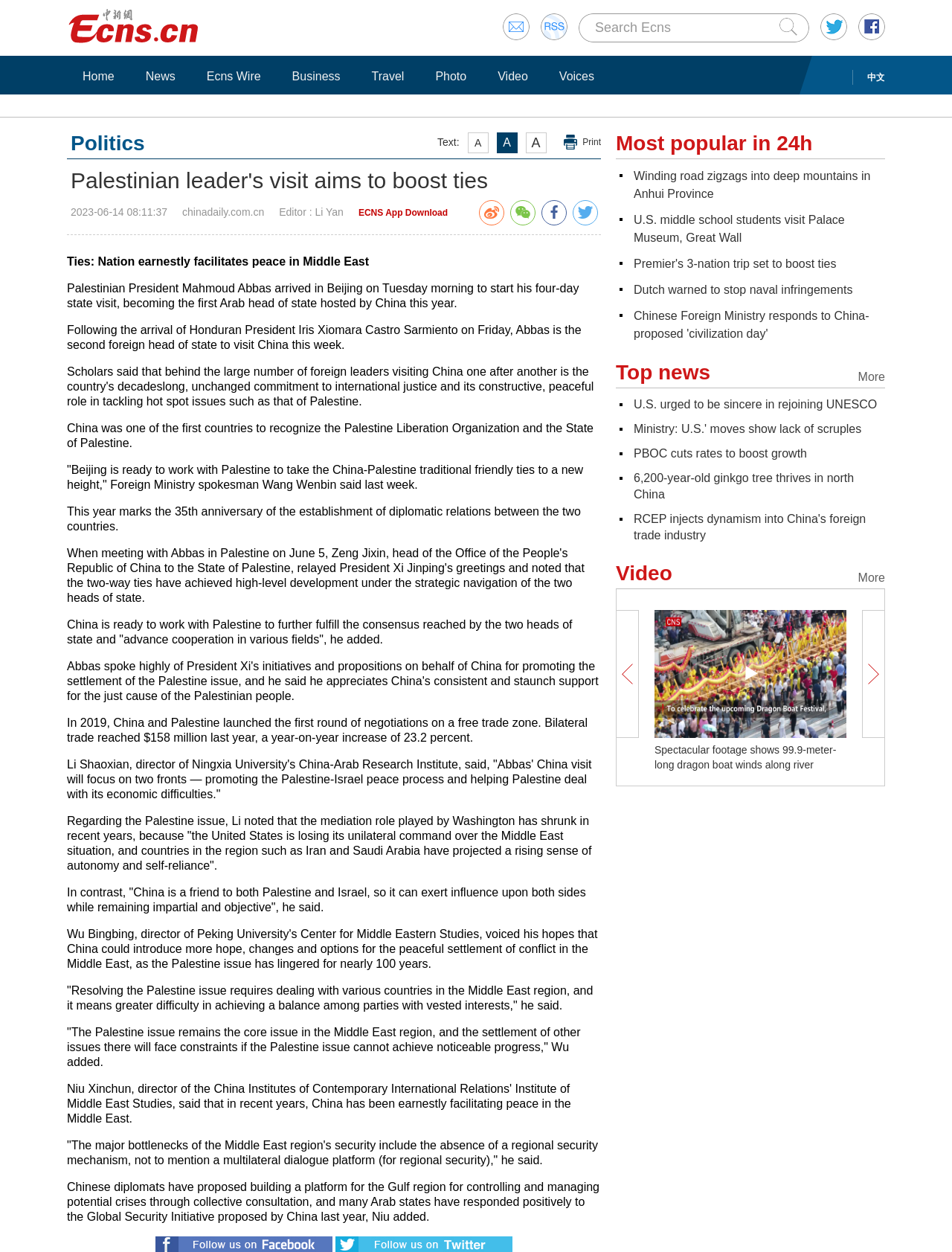Extract the heading text from the webpage.

Palestinian leader's visit aims to boost ties